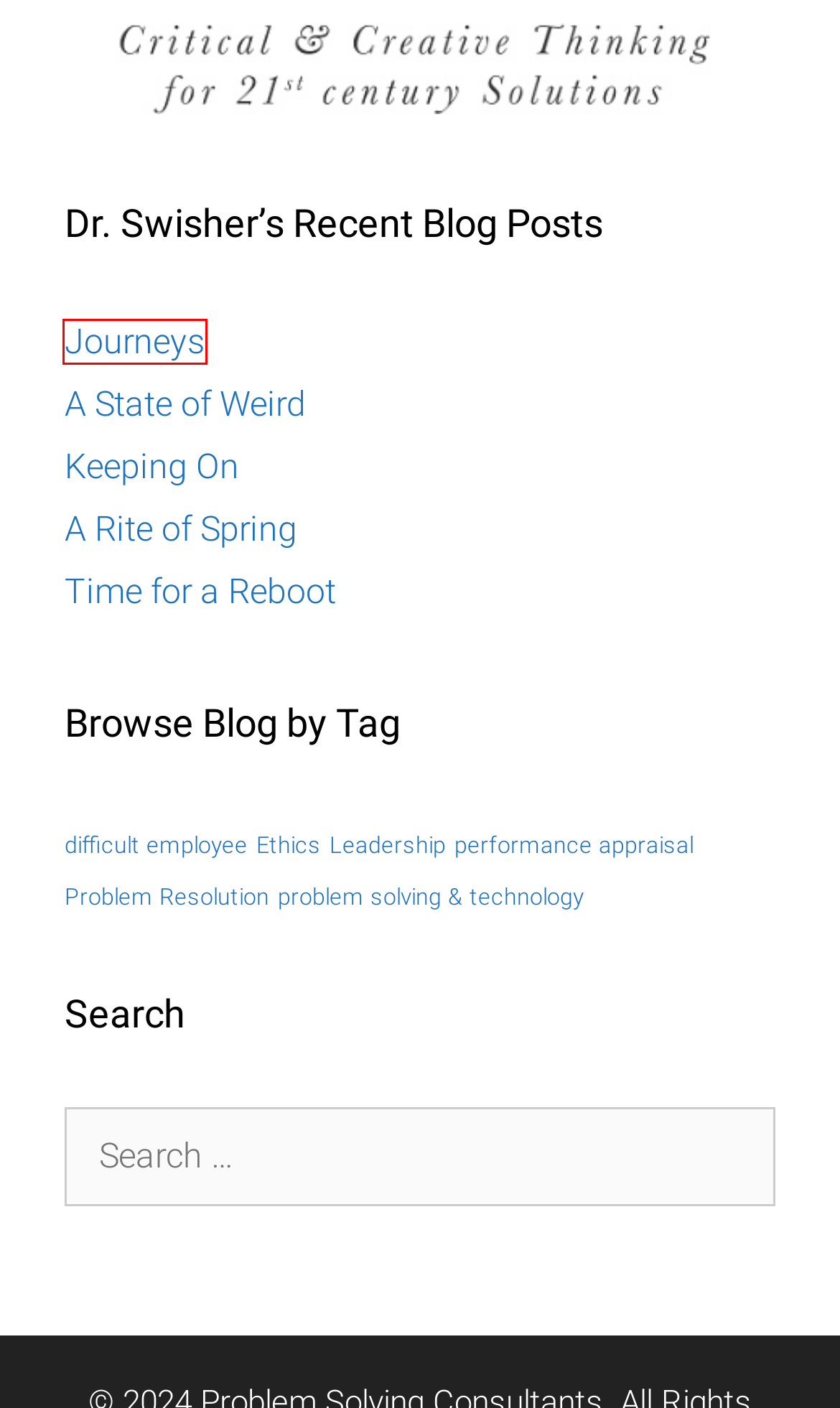Examine the screenshot of a webpage featuring a red bounding box and identify the best matching webpage description for the new page that results from clicking the element within the box. Here are the options:
A. Time for a Reboot – Problem Solving Consultants
B. Ethics – Problem Solving Consultants
C. Keeping On – Problem Solving Consultants
D. difficult employee – Problem Solving Consultants
E. problem solving & technology – Problem Solving Consultants
F. Problem Resolution – Problem Solving Consultants
G. Journeys – Problem Solving Consultants
H. performance appraisal – Problem Solving Consultants

G